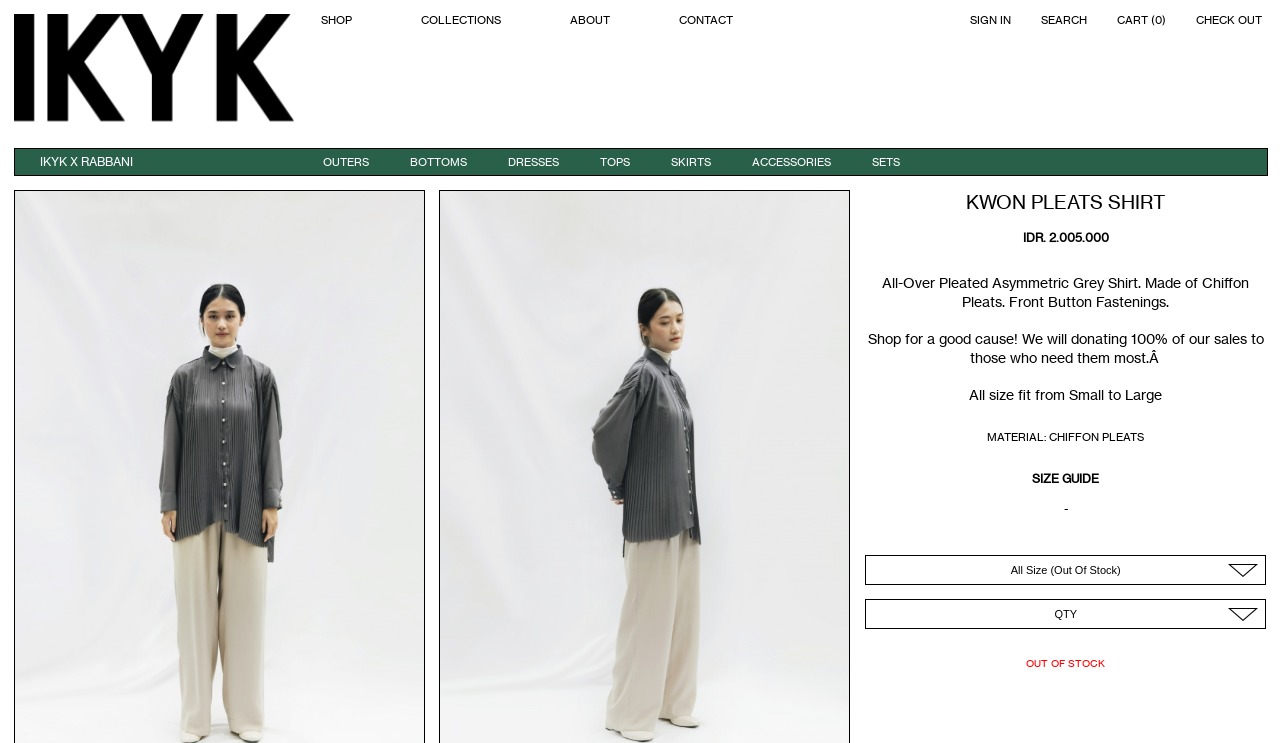Analyze the image and give a detailed response to the question:
What is the price of the 'KWON PLEATS SHIRT'?

The price of the 'KWON PLEATS SHIRT' can be found below its name, where it says 'IDR 2,005,000'.